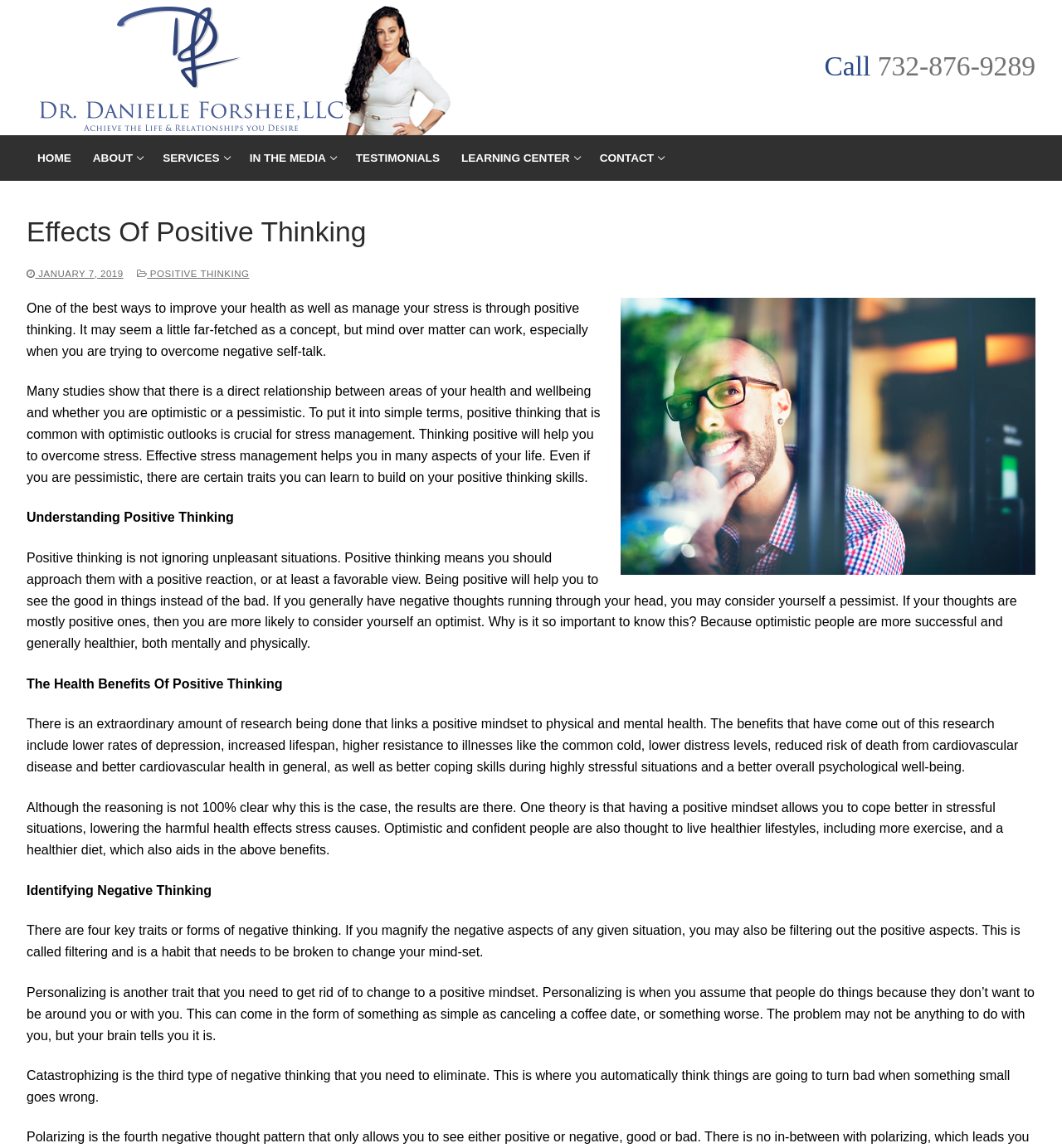Locate the bounding box coordinates of the area where you should click to accomplish the instruction: "Read the article about 'POSITIVE THINKING'".

[0.129, 0.234, 0.235, 0.243]